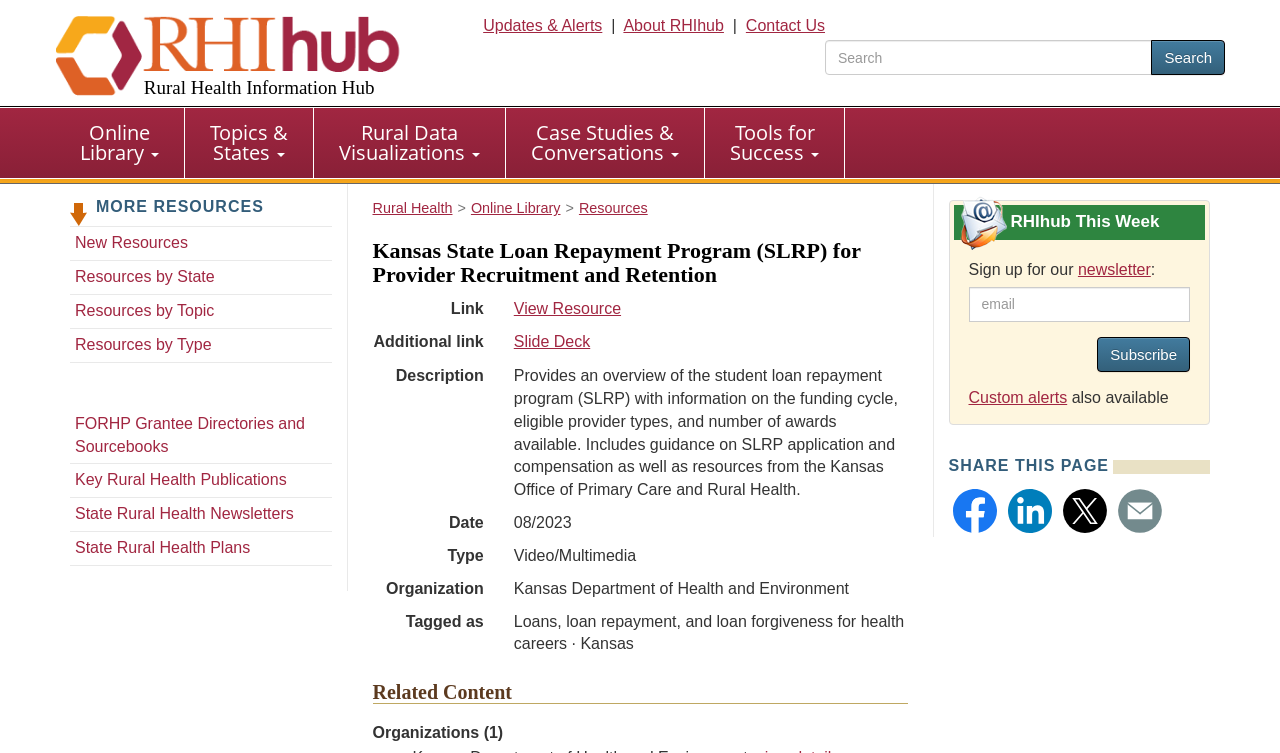Bounding box coordinates should be provided in the format (top-left x, top-left y, bottom-right x, bottom-right y) with all values between 0 and 1. Identify the bounding box for this UI element: alt="LinkedIn"

[0.784, 0.644, 0.825, 0.713]